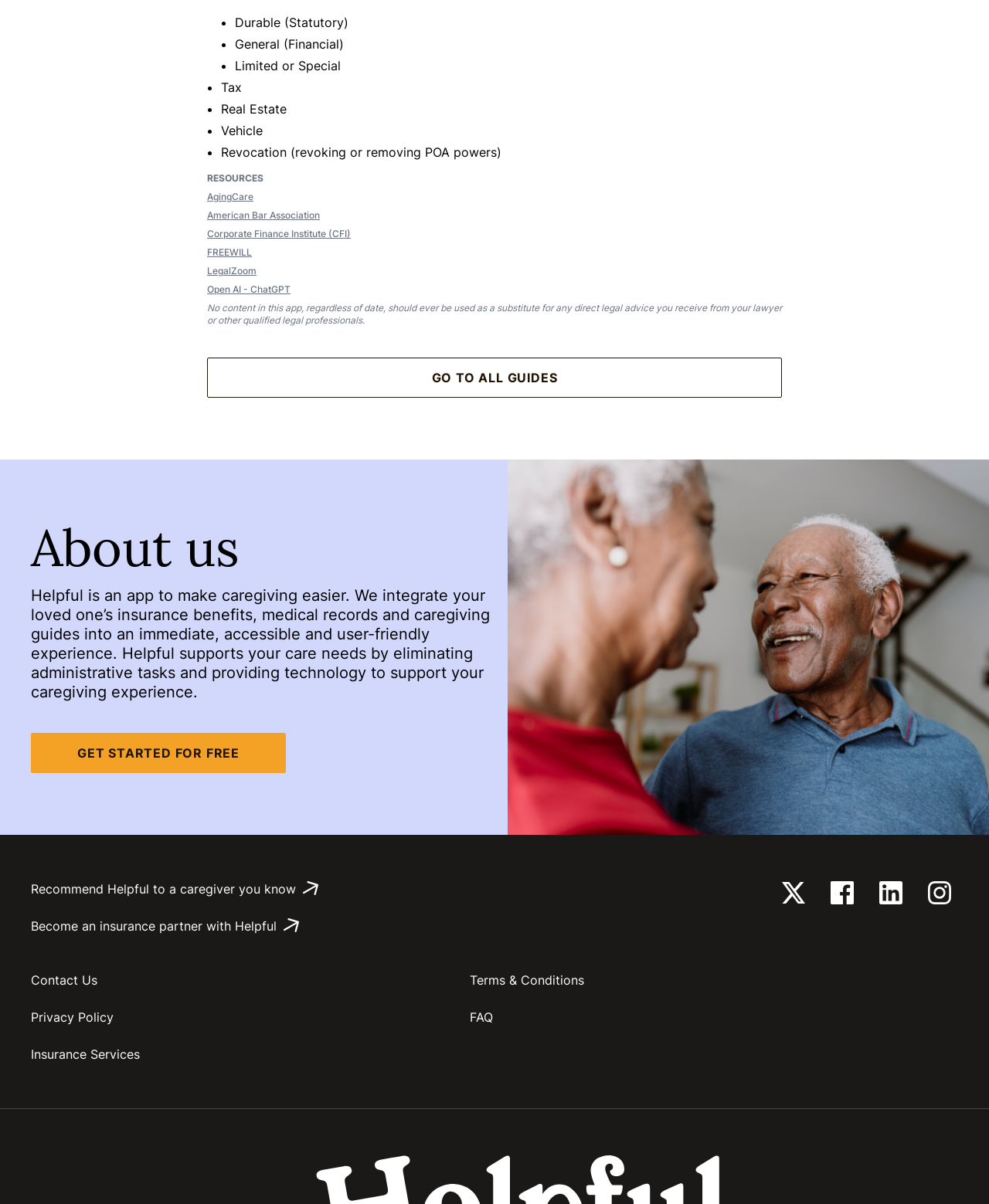Identify the bounding box coordinates necessary to click and complete the given instruction: "Go to 'FREEWILL'".

[0.209, 0.205, 0.255, 0.214]